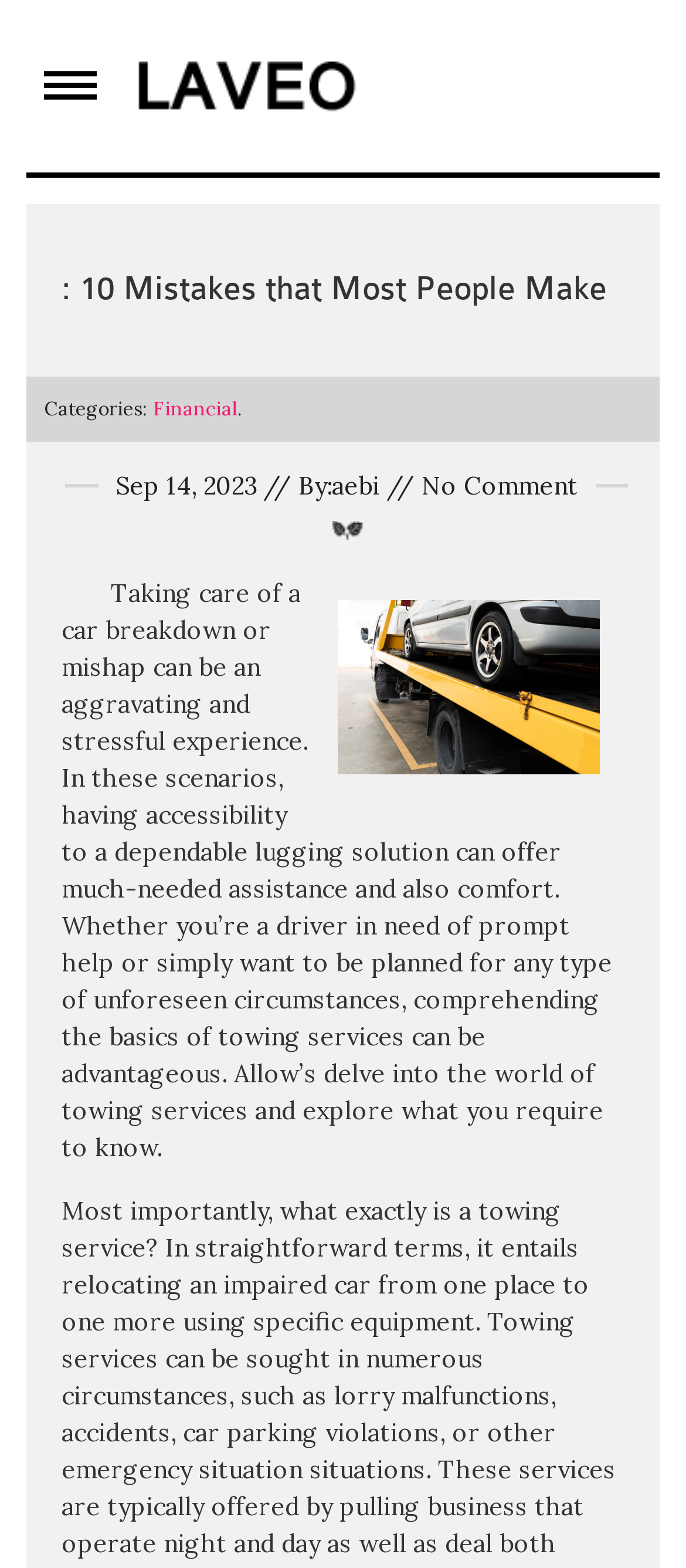Refer to the image and answer the question with as much detail as possible: What is the name of the website?

I determined the answer by looking at the link element with the text 'Bravica' and an image with the same name, which suggests that it is the website's name.